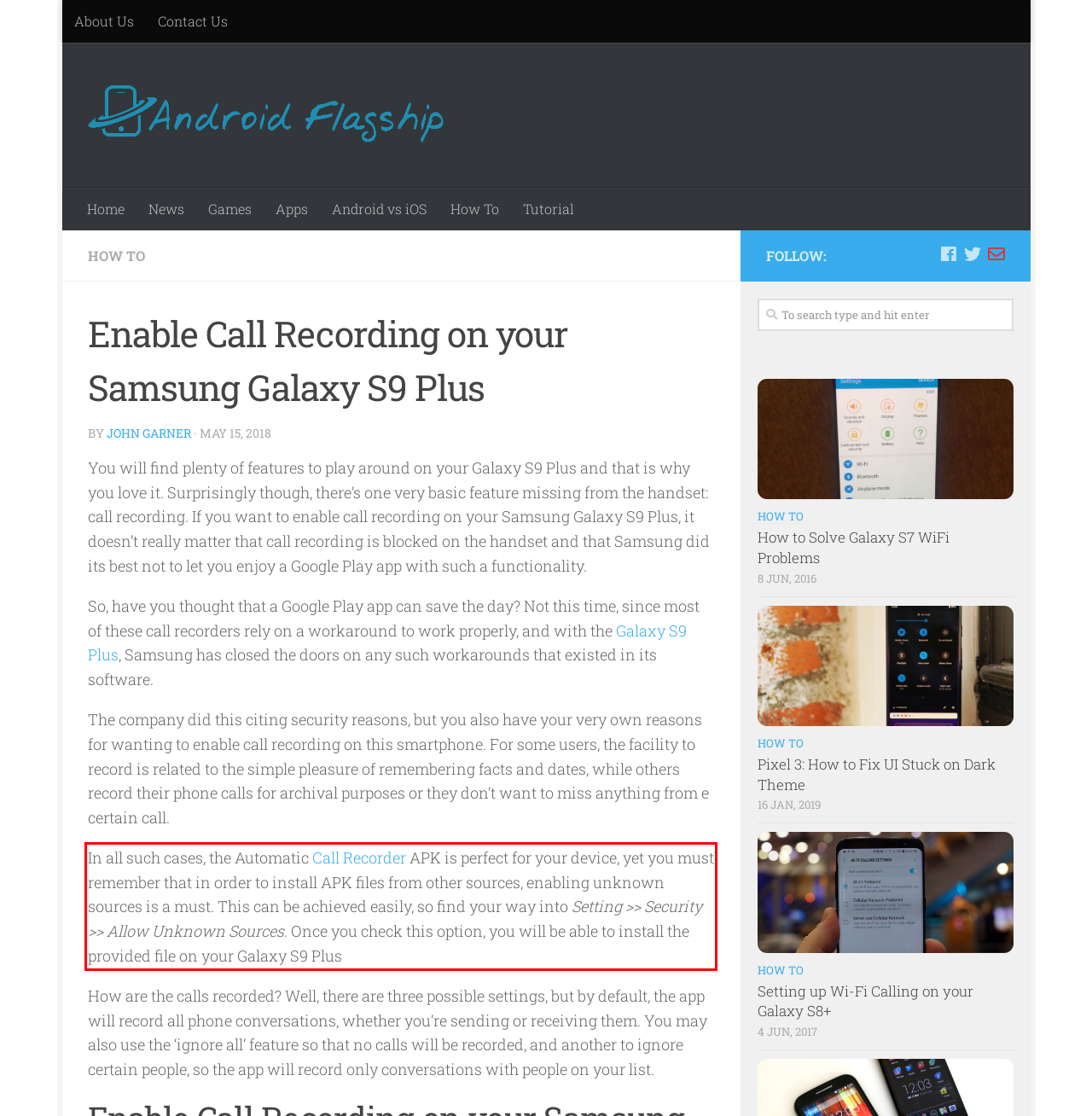Using the provided screenshot of a webpage, recognize and generate the text found within the red rectangle bounding box.

In all such cases, the Automatic Call Recorder APK is perfect for your device, yet you must remember that in order to install APK files from other sources, enabling unknown sources is a must. This can be achieved easily, so find your way into Setting >> Security >> Allow Unknown Sources. Once you check this option, you will be able to install the provided file on your Galaxy S9 Plus